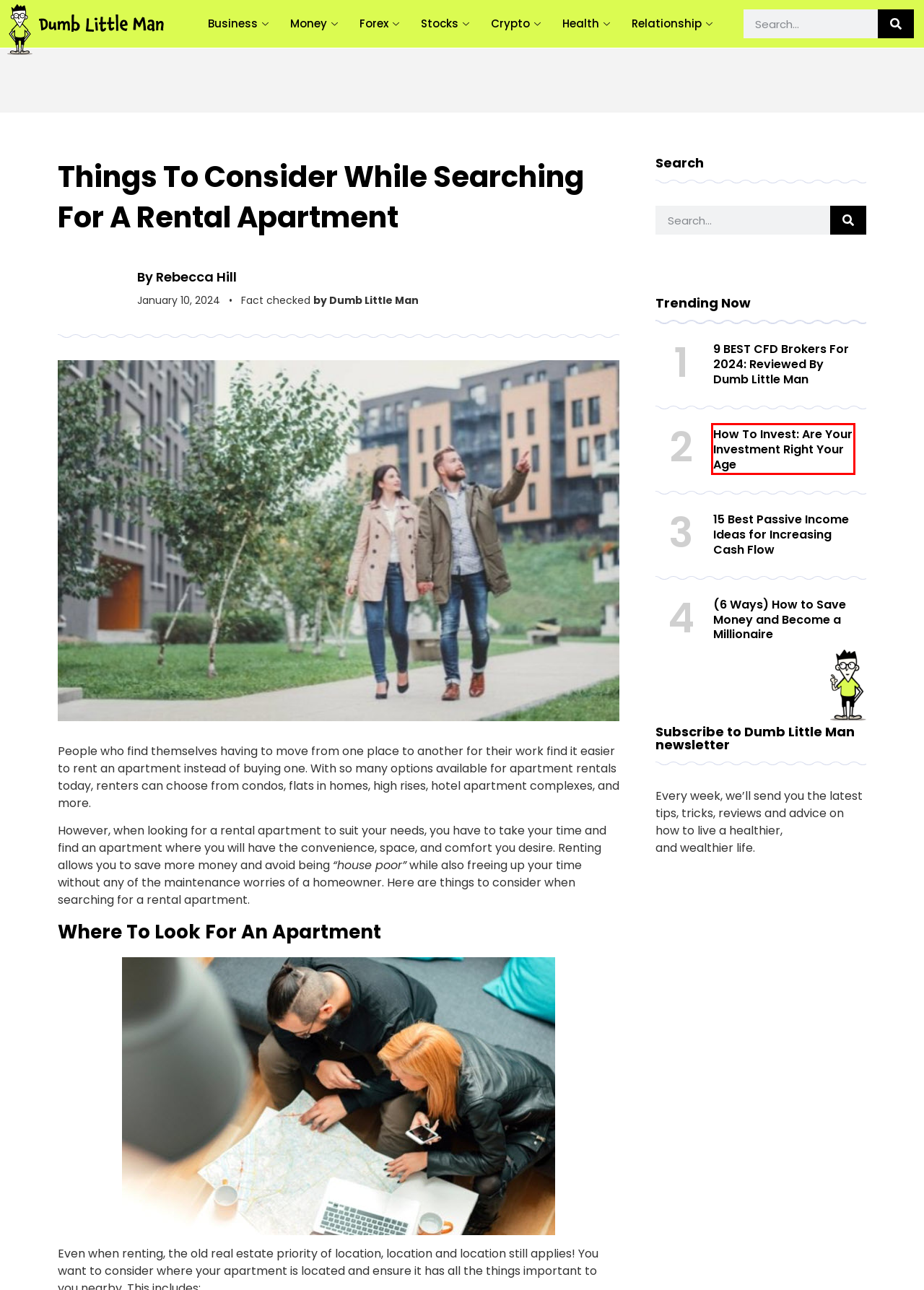Provided is a screenshot of a webpage with a red bounding box around an element. Select the most accurate webpage description for the page that appears after clicking the highlighted element. Here are the candidates:
A. 9 BEST CFD Brokers For 2024: Reviewed By Dumb Little Man
B. Cryptocurrency • Dumb Little Man
C. (6 Ways) How to Save Money and Become a Millionaire • Dumb Little Man
D. The Complete Money and Investment Guides • Dumb Little Man
E. How To Invest: Are Your Investment Right Your Age • Dumb Little Man
F. The Complete Business Tips and Guides • Dumb Little Man
G. Stocks Archives • Dumb Little Man
H. 15 Best Passive Income Ideas for Increasing Cash Flow • Dumb Little Man

E